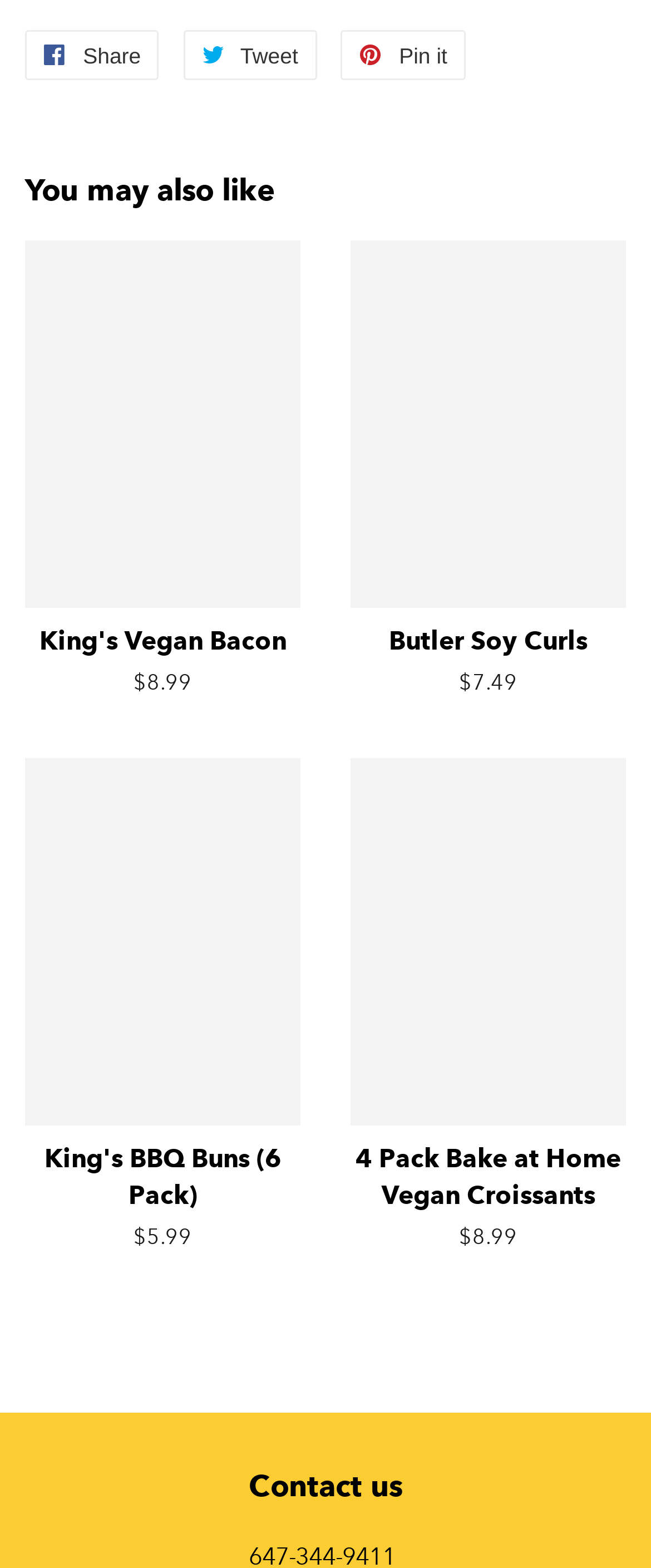Utilize the information from the image to answer the question in detail:
What type of products are being shown on this webpage?

I analyzed the text and images on the webpage and found that all the products mentioned are vegan food items, such as vegan bacon, soy curls, BBQ buns, and croissants. This suggests that the webpage is showcasing vegan food products.